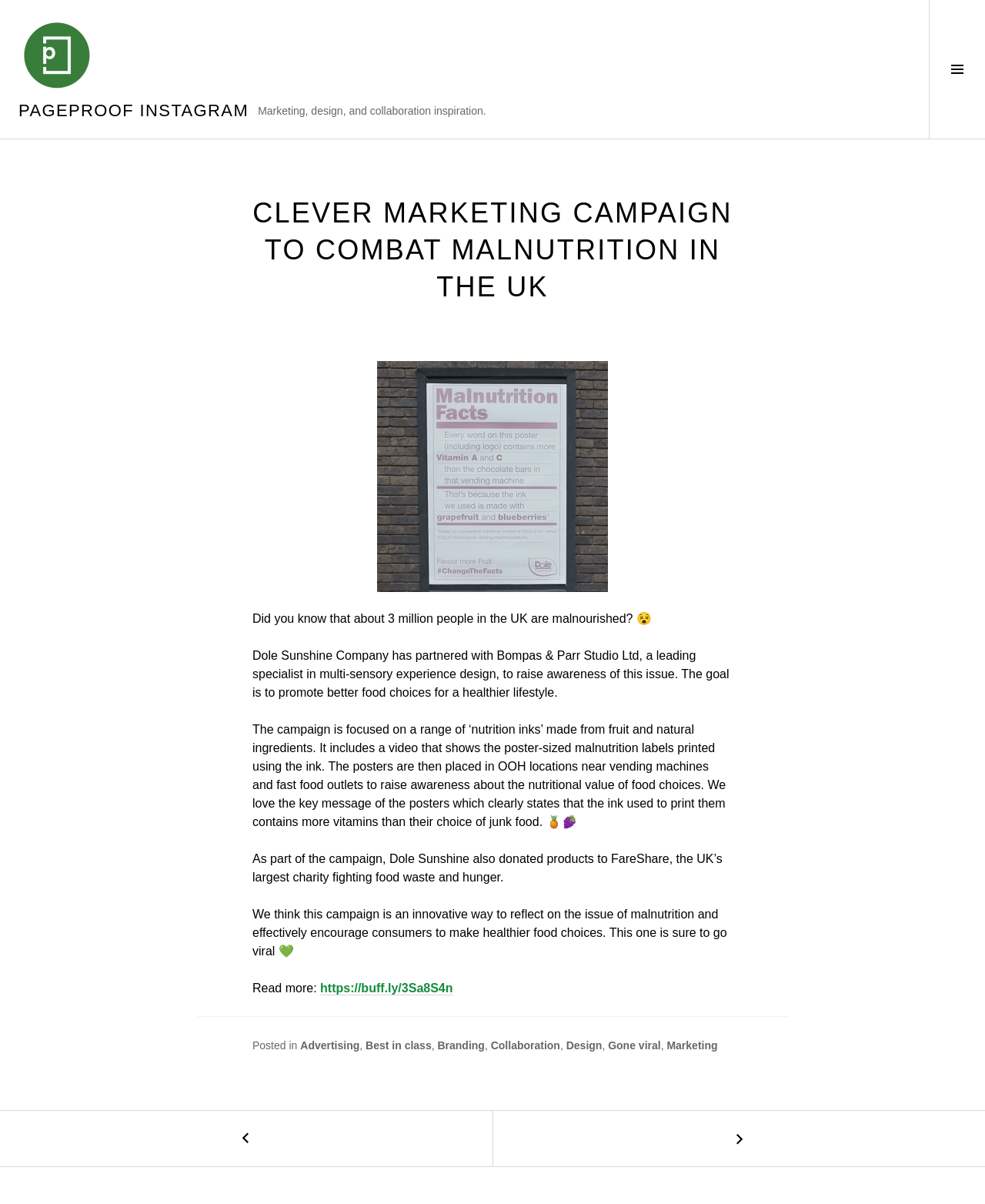Please identify the bounding box coordinates of the area that needs to be clicked to fulfill the following instruction: "Click the PageProof Instagram link."

[0.019, 0.084, 0.252, 0.1]